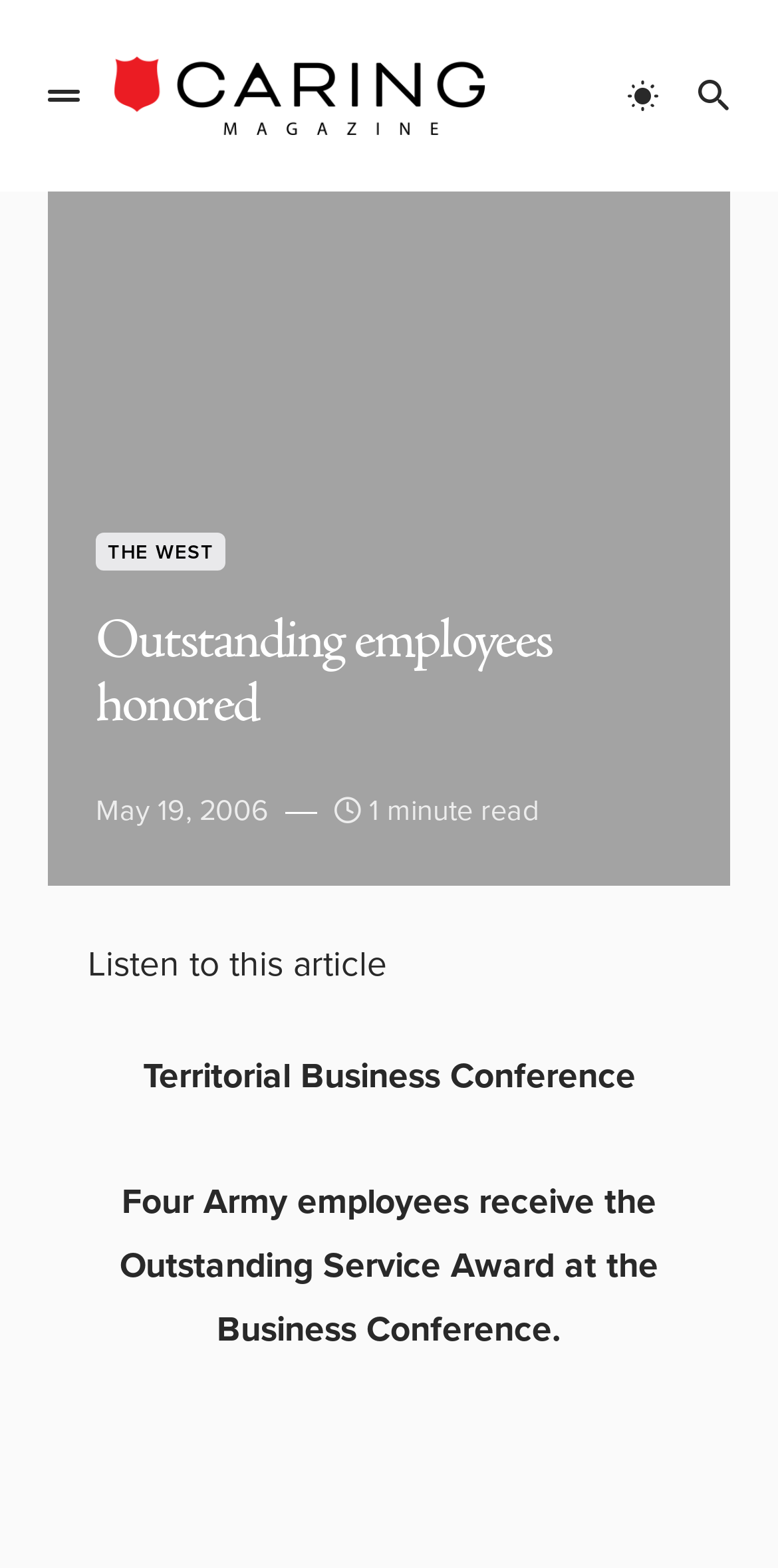Extract the bounding box coordinates for the UI element described by the text: "Main Menu". The coordinates should be in the form of [left, top, right, bottom] with values between 0 and 1.

None